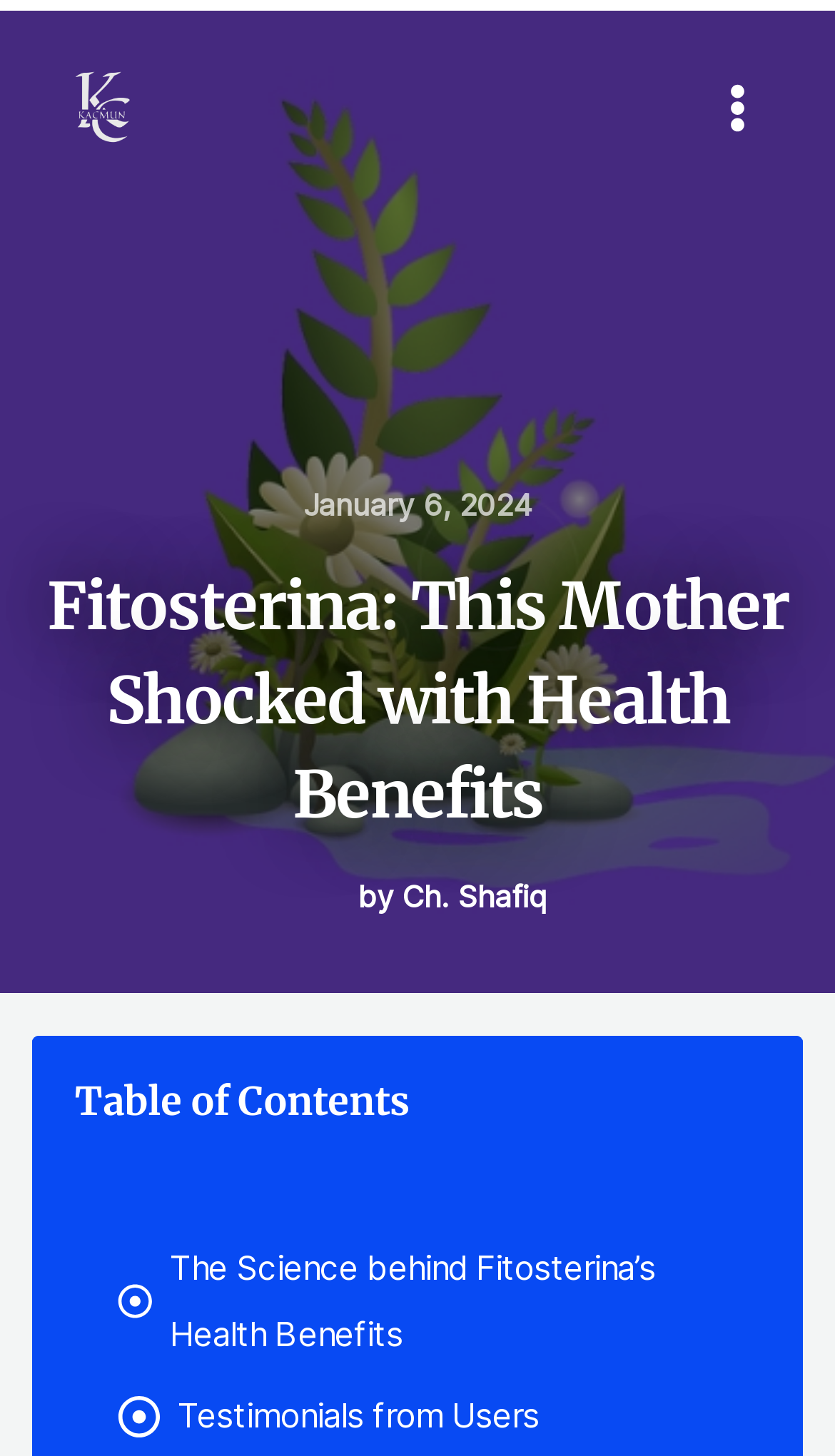Locate the UI element that matches the description Main Menu in the webpage screenshot. Return the bounding box coordinates in the format (top-left x, top-left y, bottom-right x, bottom-right y), with values ranging from 0 to 1.

[0.82, 0.037, 0.949, 0.111]